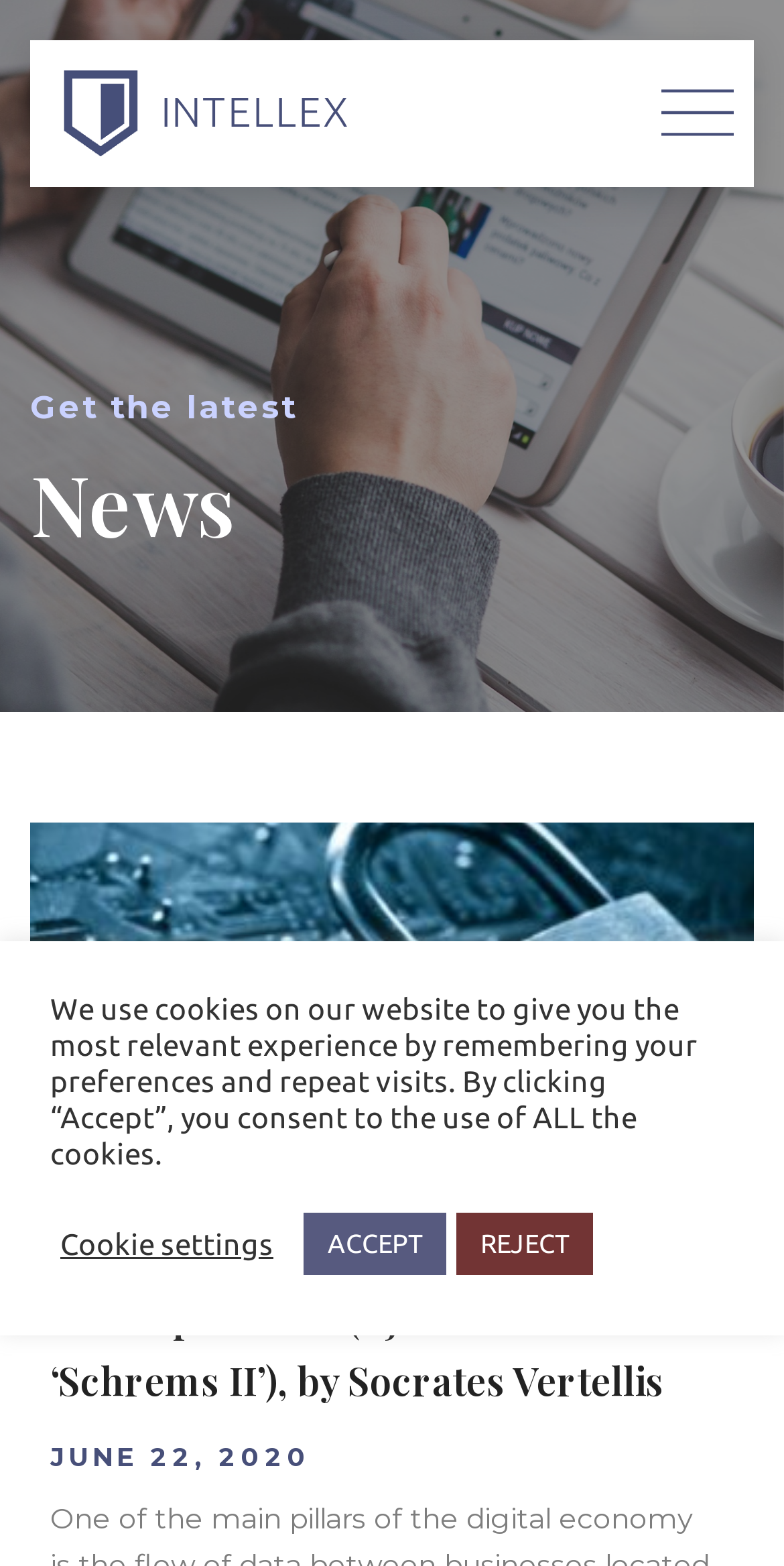Respond to the question with just a single word or phrase: 
How many news articles are displayed on the webpage?

1